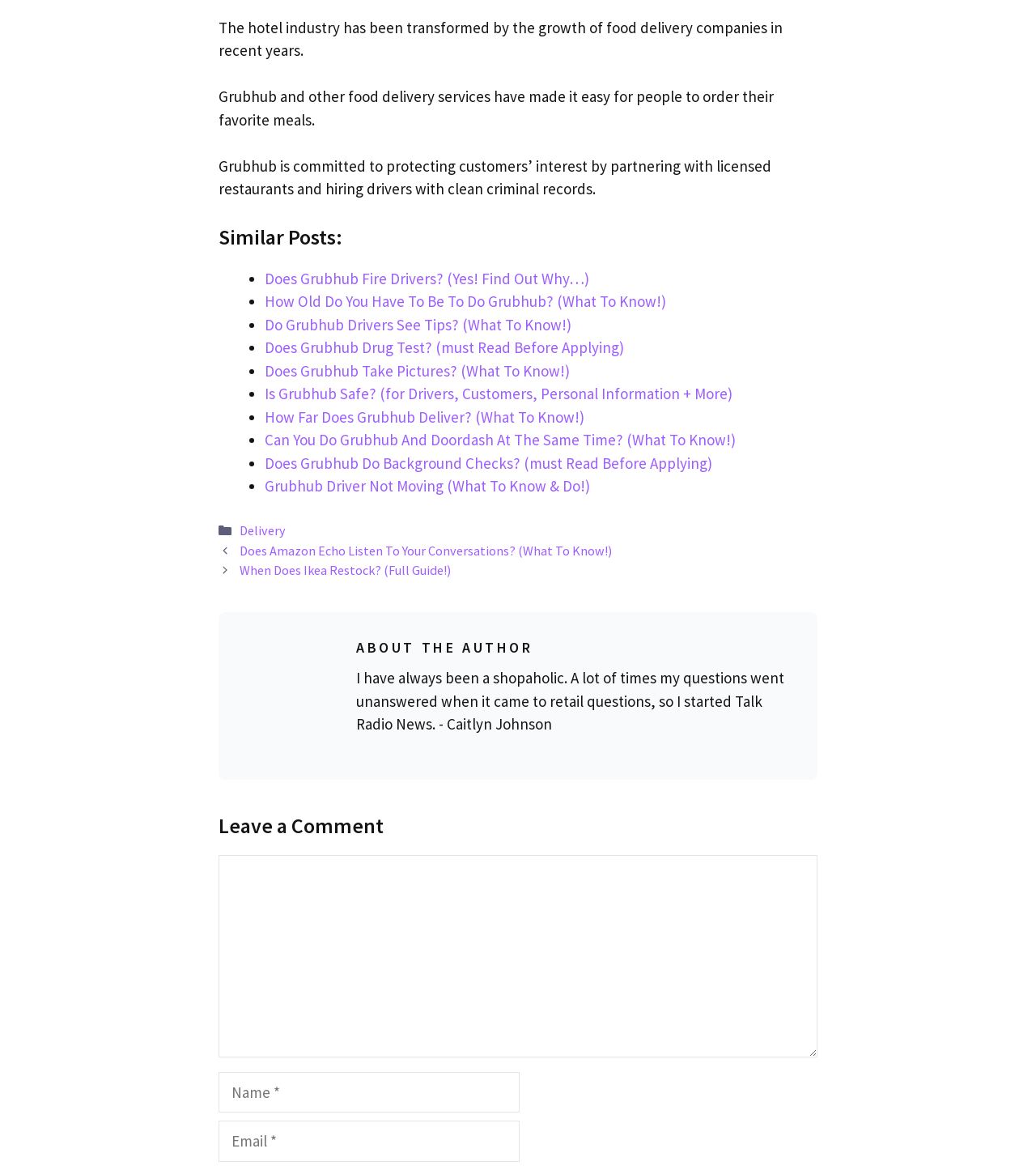Bounding box coordinates are to be given in the format (top-left x, top-left y, bottom-right x, bottom-right y). All values must be floating point numbers between 0 and 1. Provide the bounding box coordinate for the UI element described as: parent_node: Comment name="email" placeholder="Email *"

[0.211, 0.958, 0.502, 0.993]